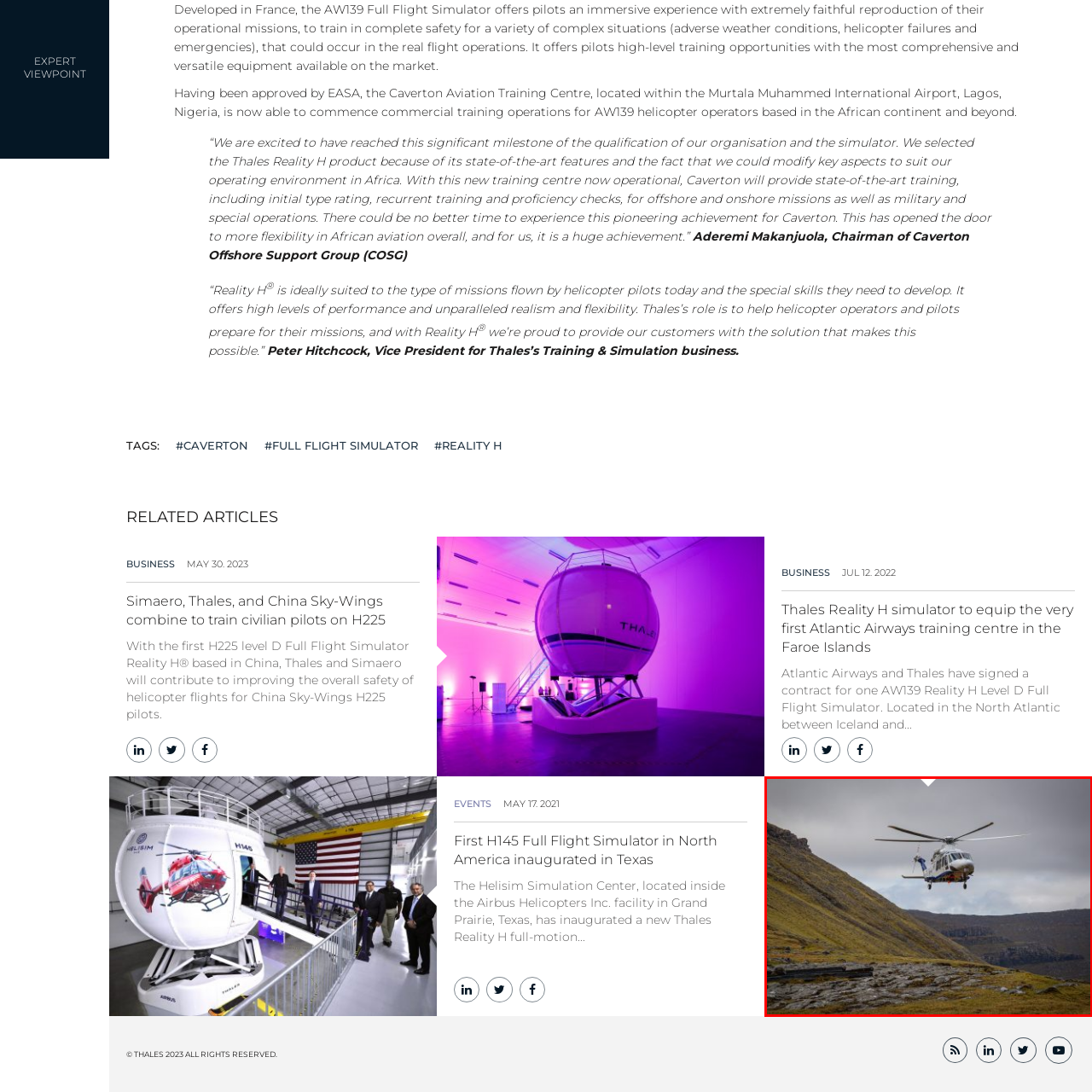Inspect the image outlined in red and answer succinctly: What is the weather condition in the background?

Overcast skies